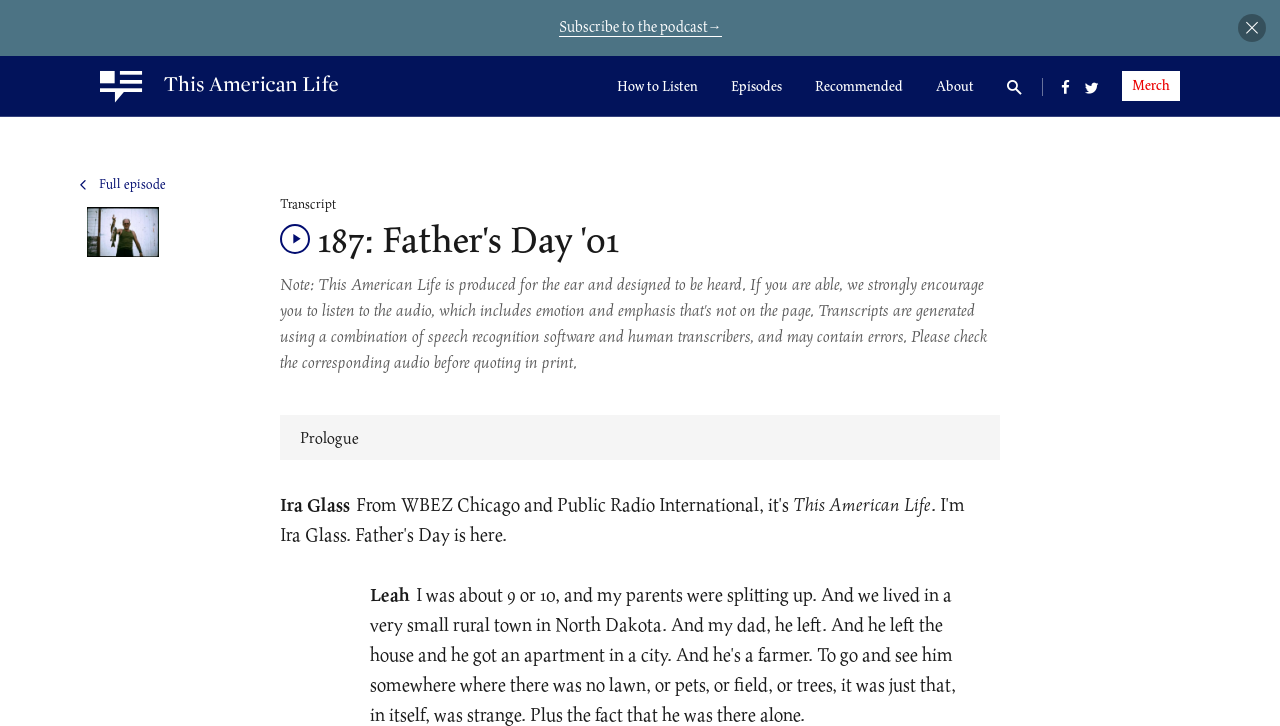Find the bounding box coordinates for the element that must be clicked to complete the instruction: "View the transcript". The coordinates should be four float numbers between 0 and 1, indicated as [left, top, right, bottom].

[0.219, 0.267, 0.262, 0.293]